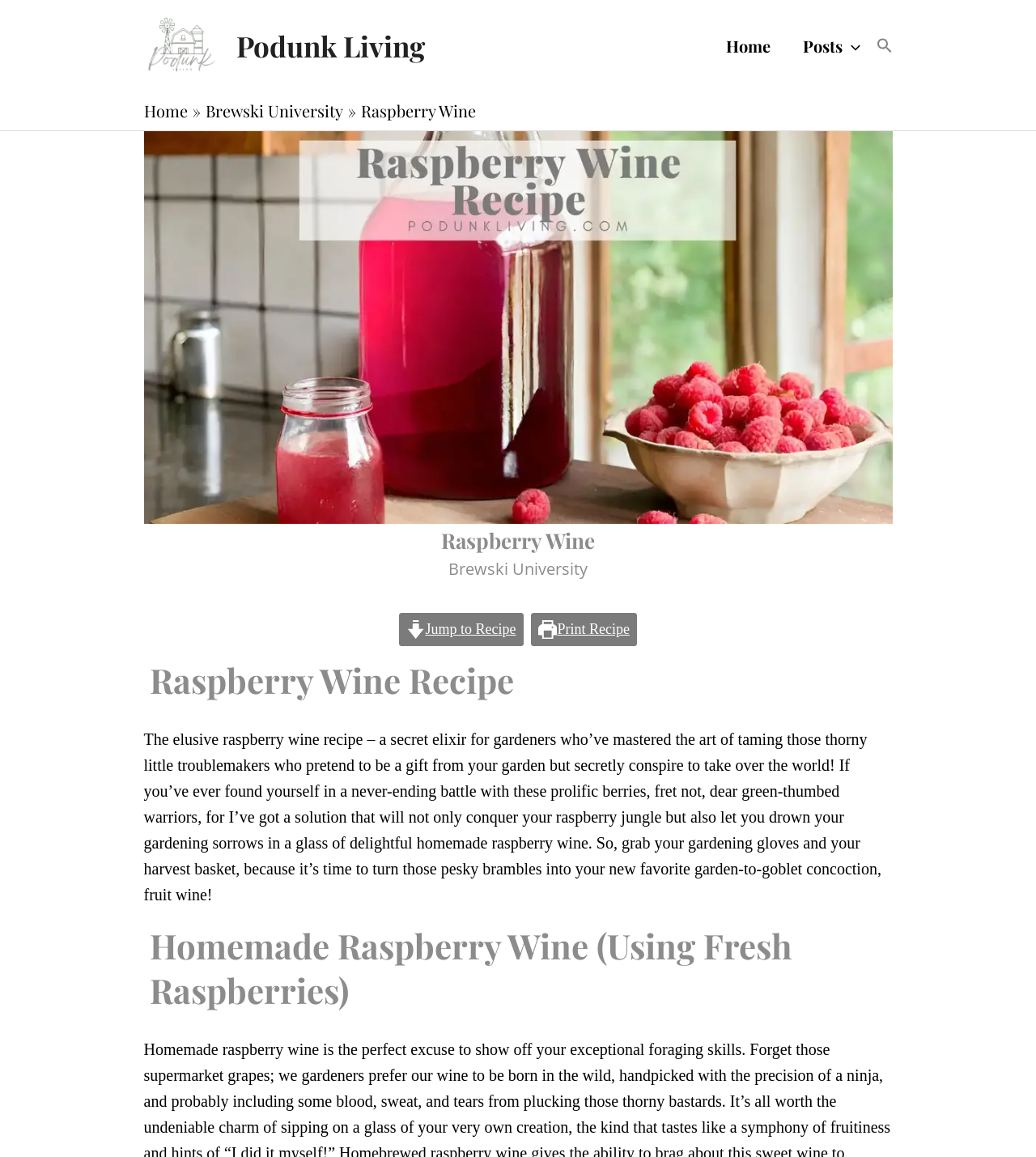Can you pinpoint the bounding box coordinates for the clickable element required for this instruction: "Go to Home"? The coordinates should be four float numbers between 0 and 1, i.e., [left, top, right, bottom].

[0.685, 0.022, 0.759, 0.057]